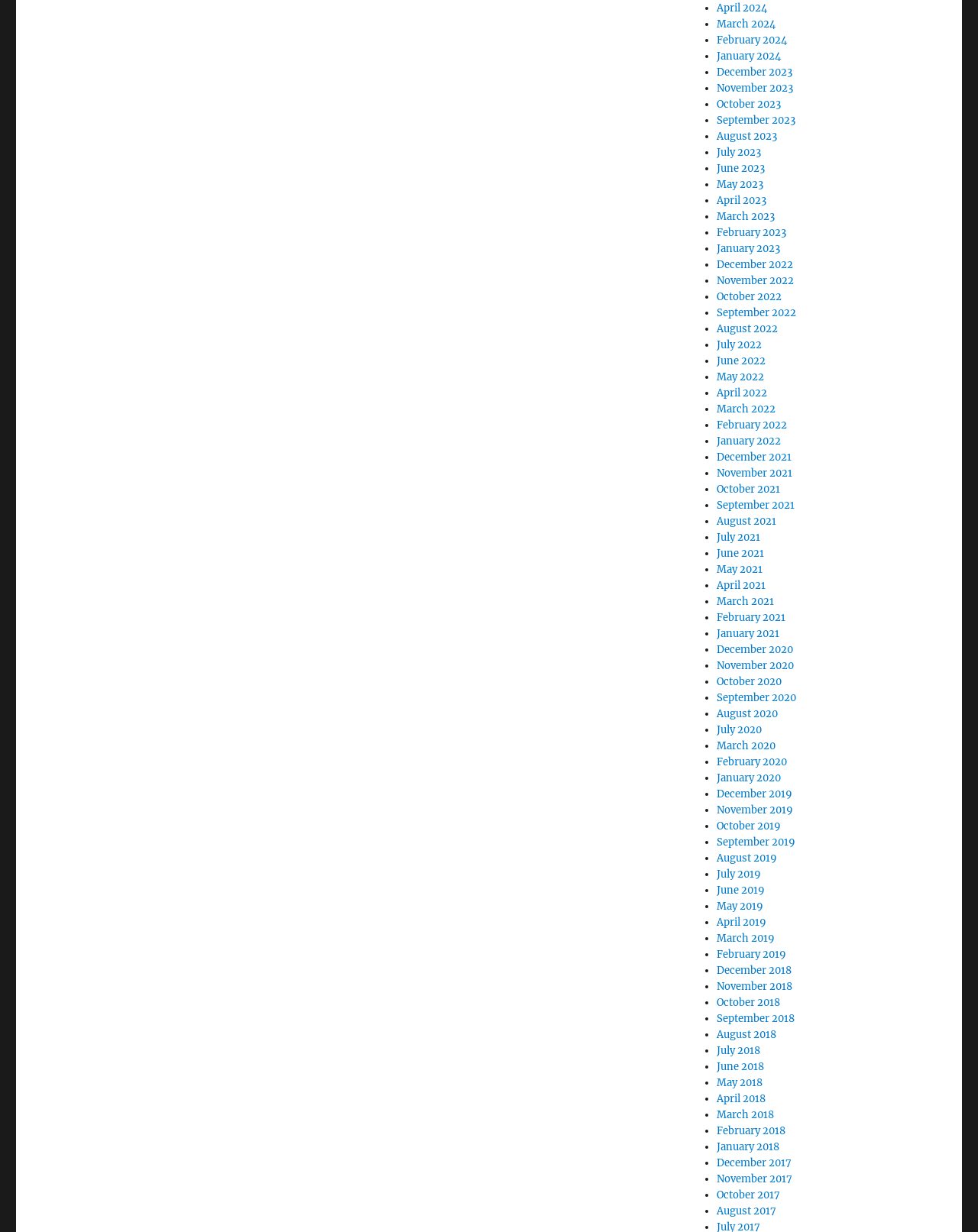Identify the bounding box coordinates for the UI element that matches this description: "Pricing".

None